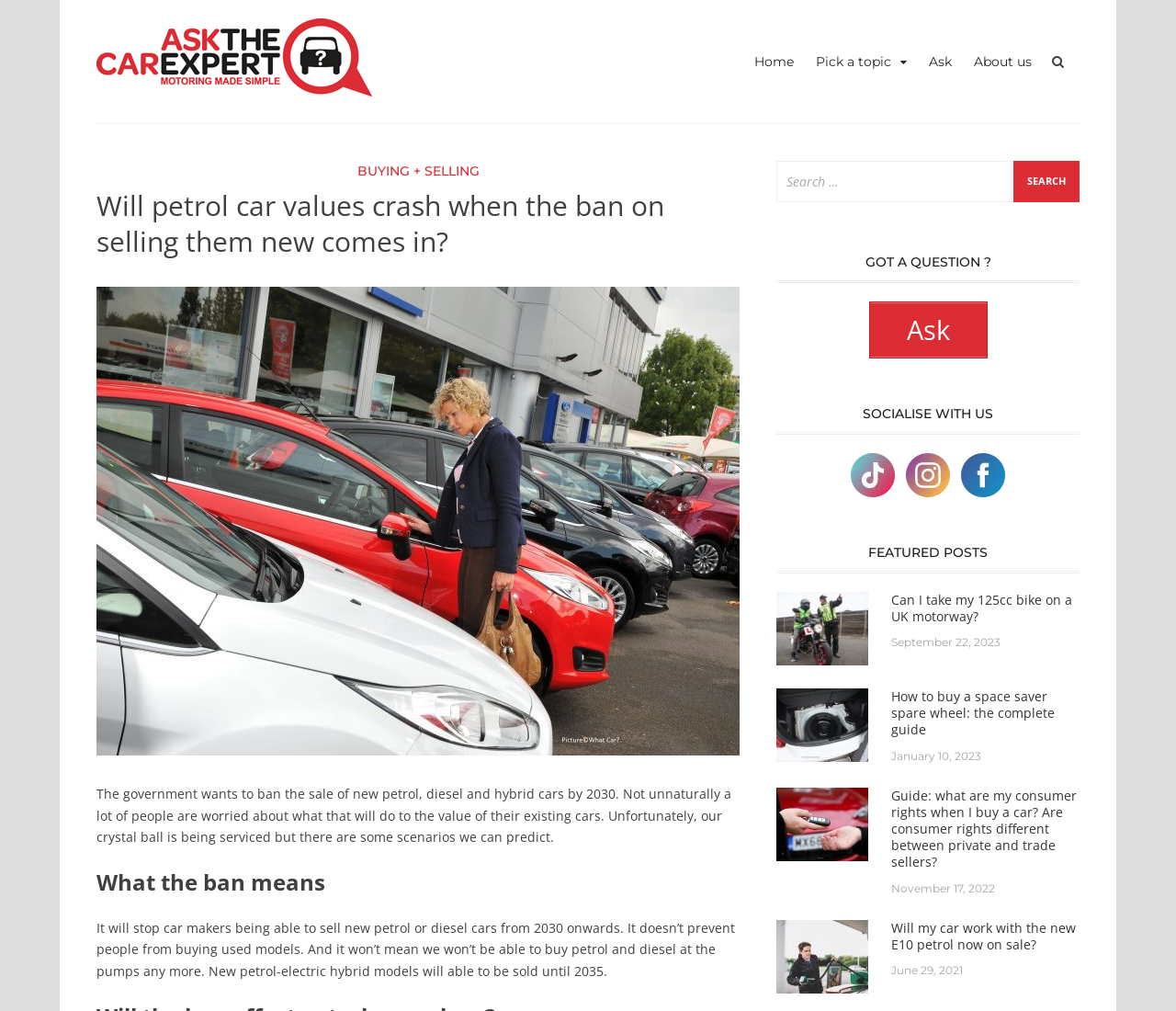Provide the bounding box coordinates for the area that should be clicked to complete the instruction: "Ask a question".

[0.739, 0.298, 0.839, 0.355]